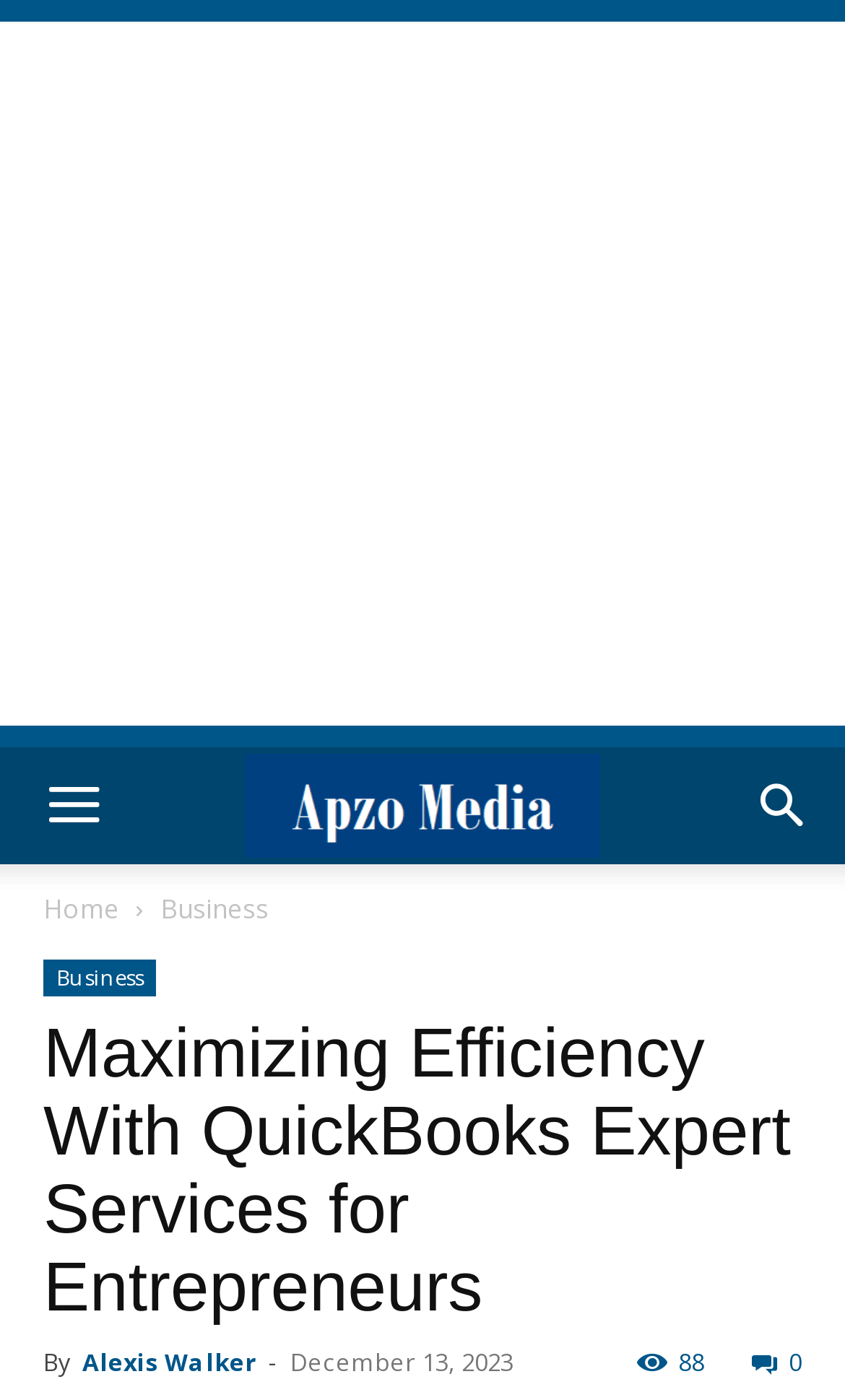Respond with a single word or phrase for the following question: 
What is the topic of the article?

QuickBooks Expert Services